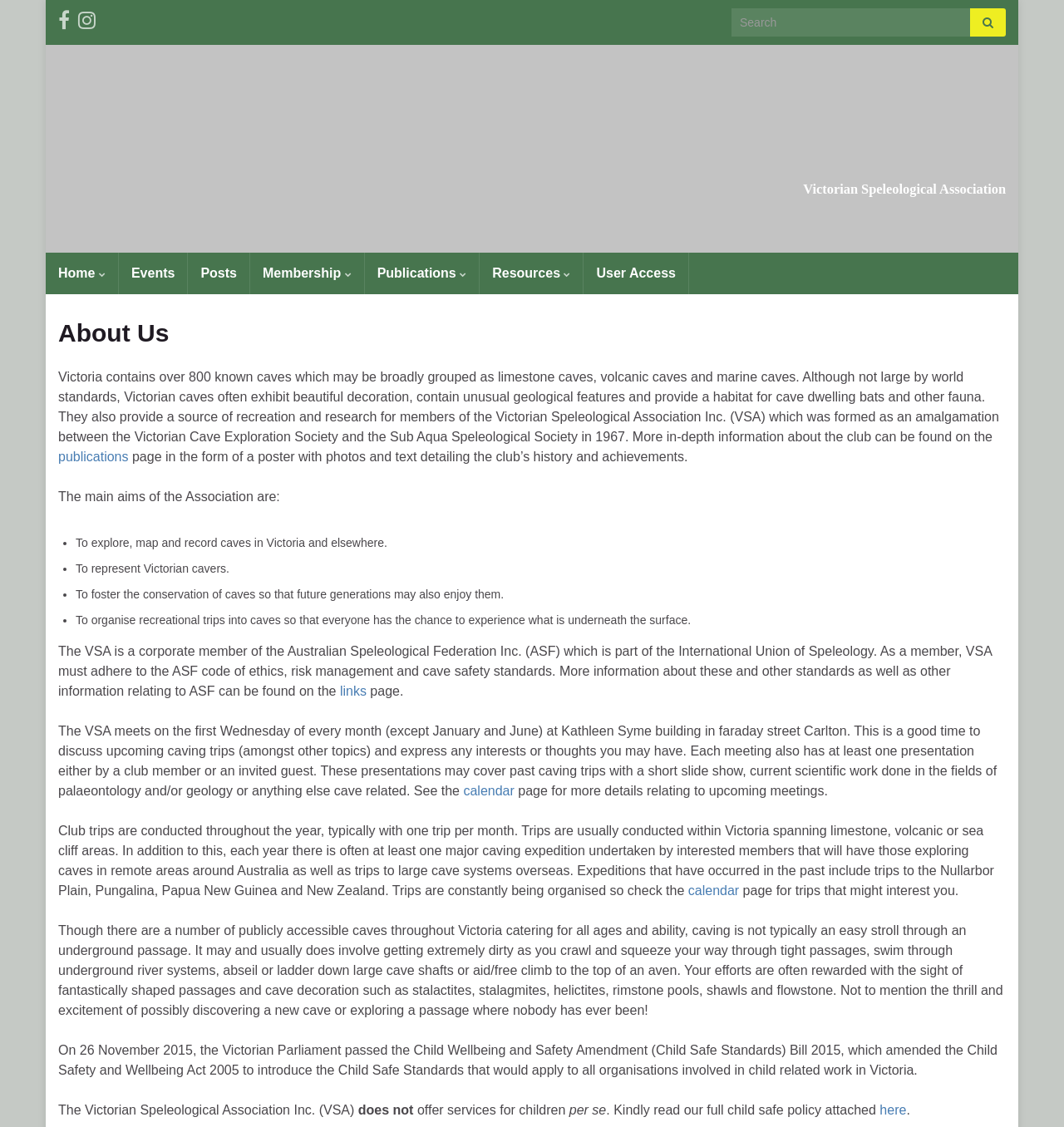What is the main purpose of the Victorian Speleological Association?
Based on the image, respond with a single word or phrase.

Explore, map, and record caves